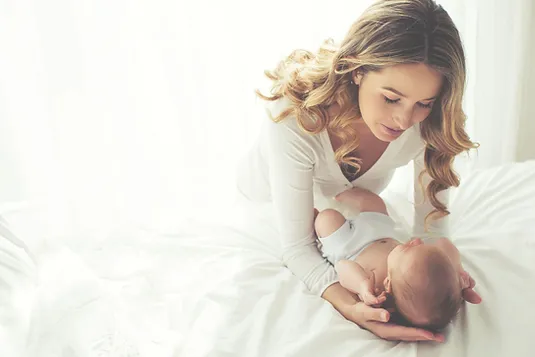Offer an in-depth caption that covers the entire scene depicted in the image.

The image depicts a tender moment between a mother and her baby, set in a softly lit environment that enhances the warmth of the scene. The mother, wearing a light-colored blouse, leans down lovingly toward her infant, who is lying on a white bedspread. Their heads are close together, capturing an intimate connection as she gently cradles the baby's head with her hand. The soft, flowing hair of the mother and the serene expression on her face convey a sense of calm and affection. The background is bright and airy, contributing to the overall feeling of tranquility and love in this precious interaction.